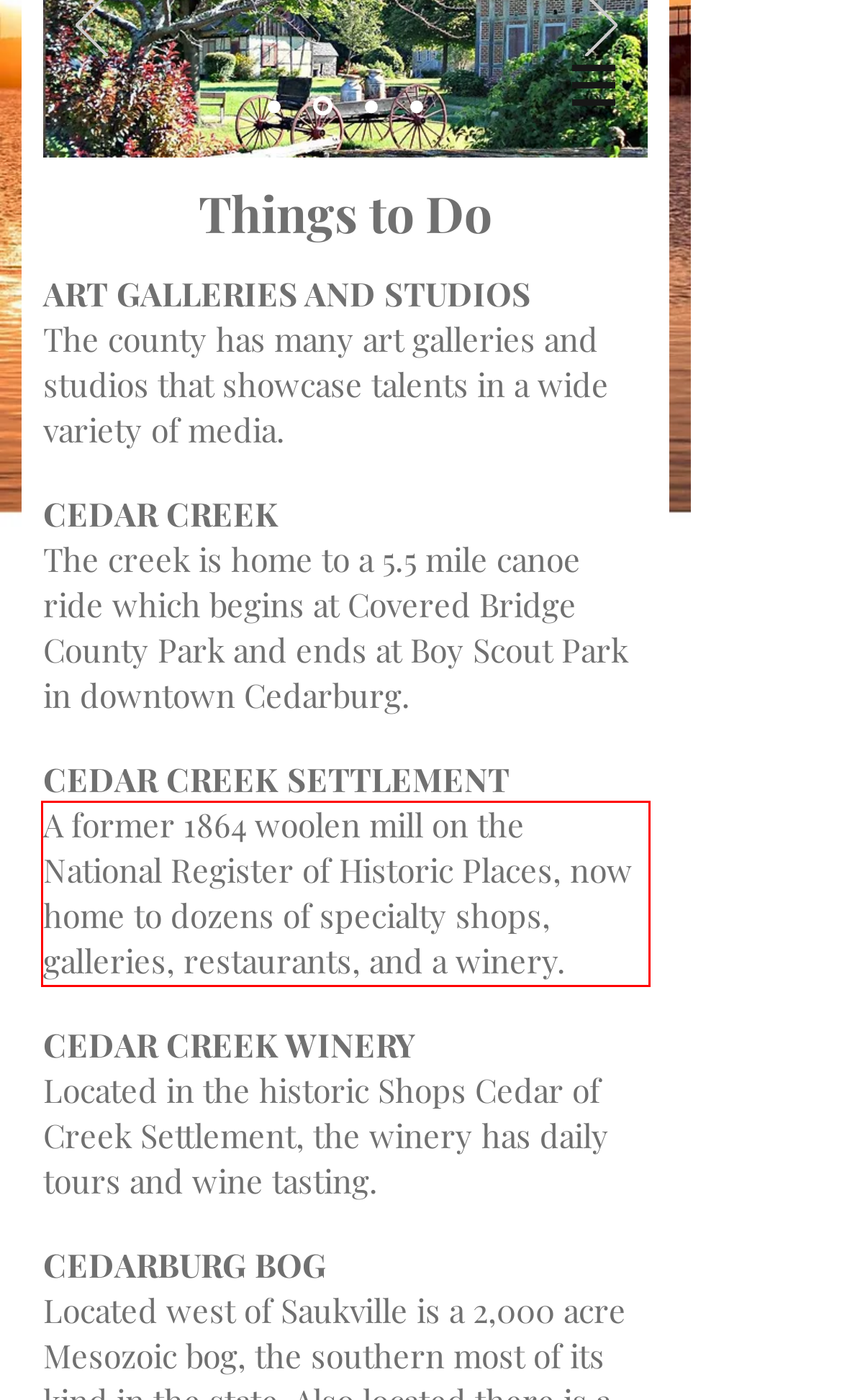You have a screenshot of a webpage, and there is a red bounding box around a UI element. Utilize OCR to extract the text within this red bounding box.

A former 1864 woolen mill on the National Register of Historic Places, now home to dozens of specialty shops, galleries, restaurants, and a winery.